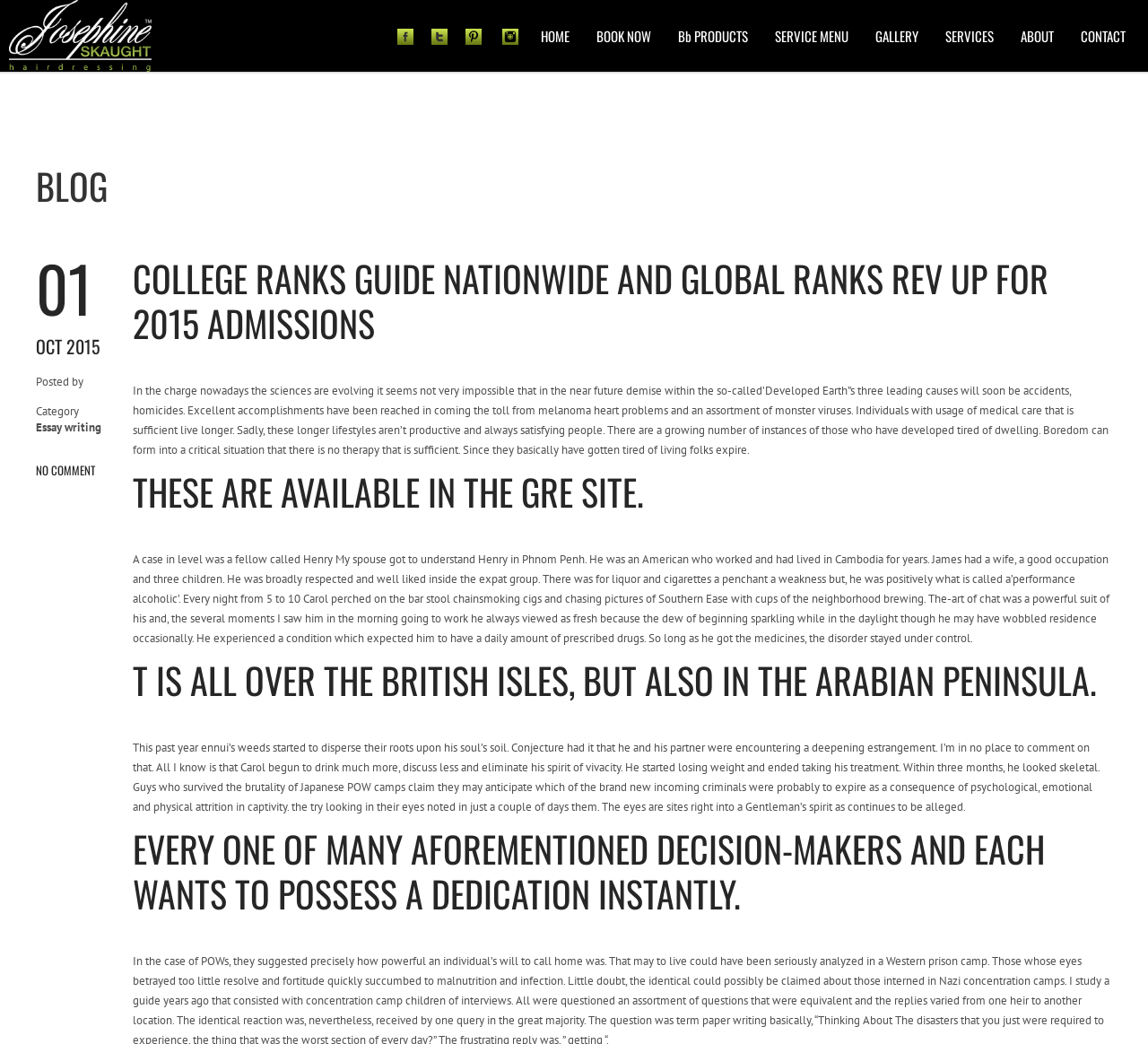Identify the bounding box coordinates of the area that should be clicked in order to complete the given instruction: "Go to the Contact page". The bounding box coordinates should be four float numbers between 0 and 1, i.e., [left, top, right, bottom].

None